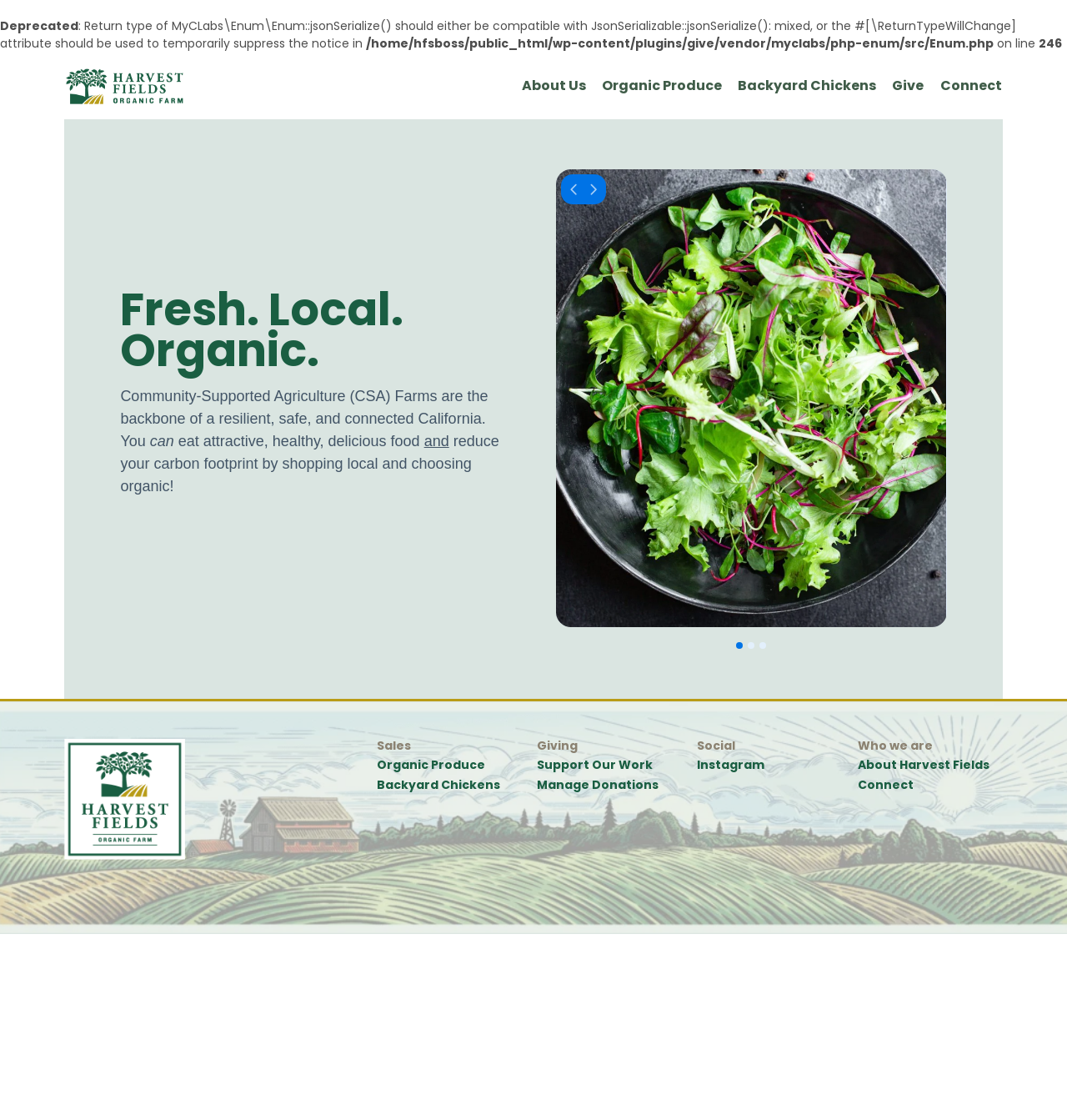Observe the image and answer the following question in detail: What is the main theme of the webpage?

I inferred the main theme of the webpage by looking at the text 'Fresh. Local. Organic.' which is a heading, and the links 'Organic Produce' and 'Backyard Chickens' which suggest that the webpage is related to organic farming.